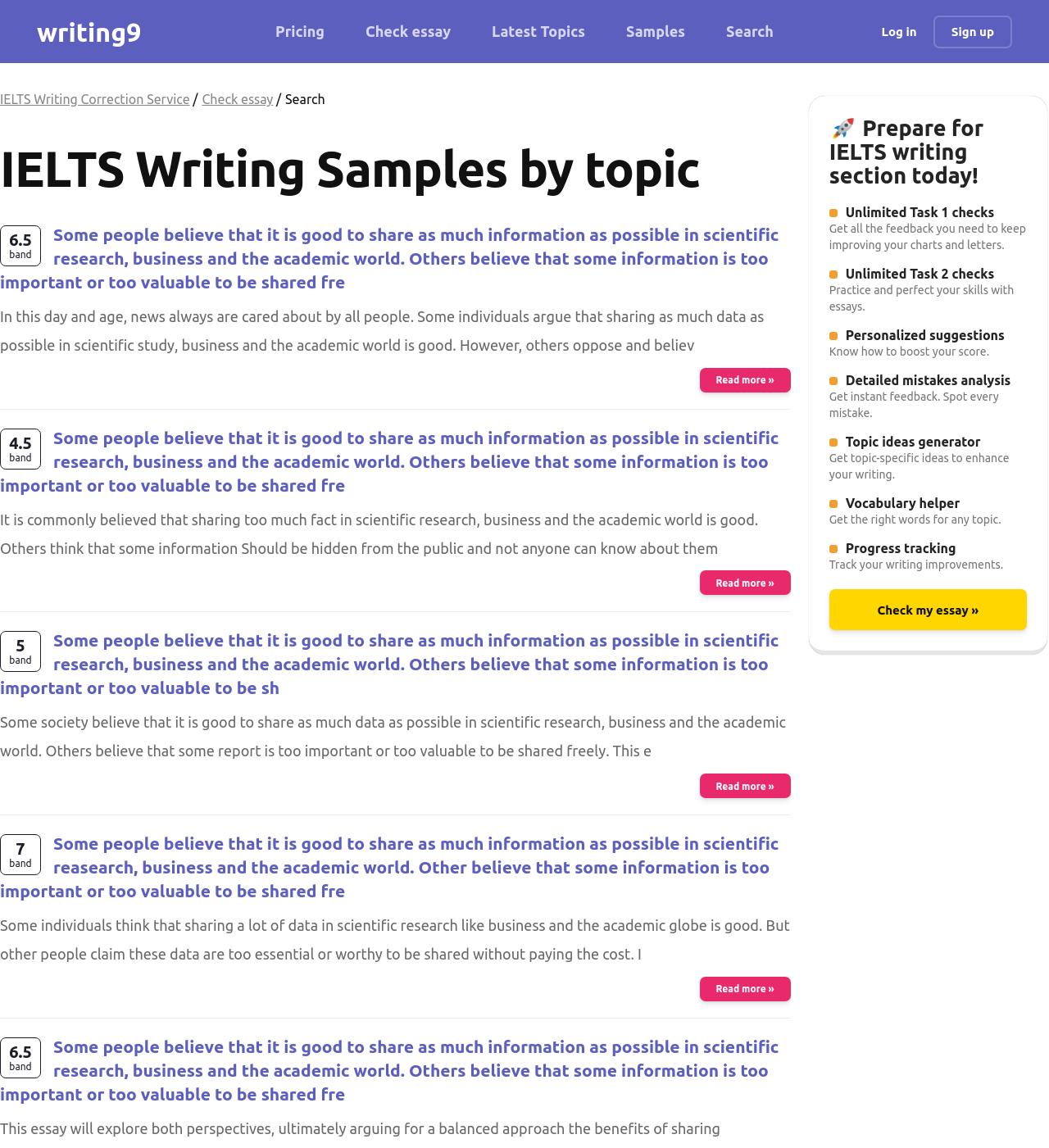Locate the bounding box of the UI element described in the following text: "Read more »".

[0.667, 0.497, 0.754, 0.519]